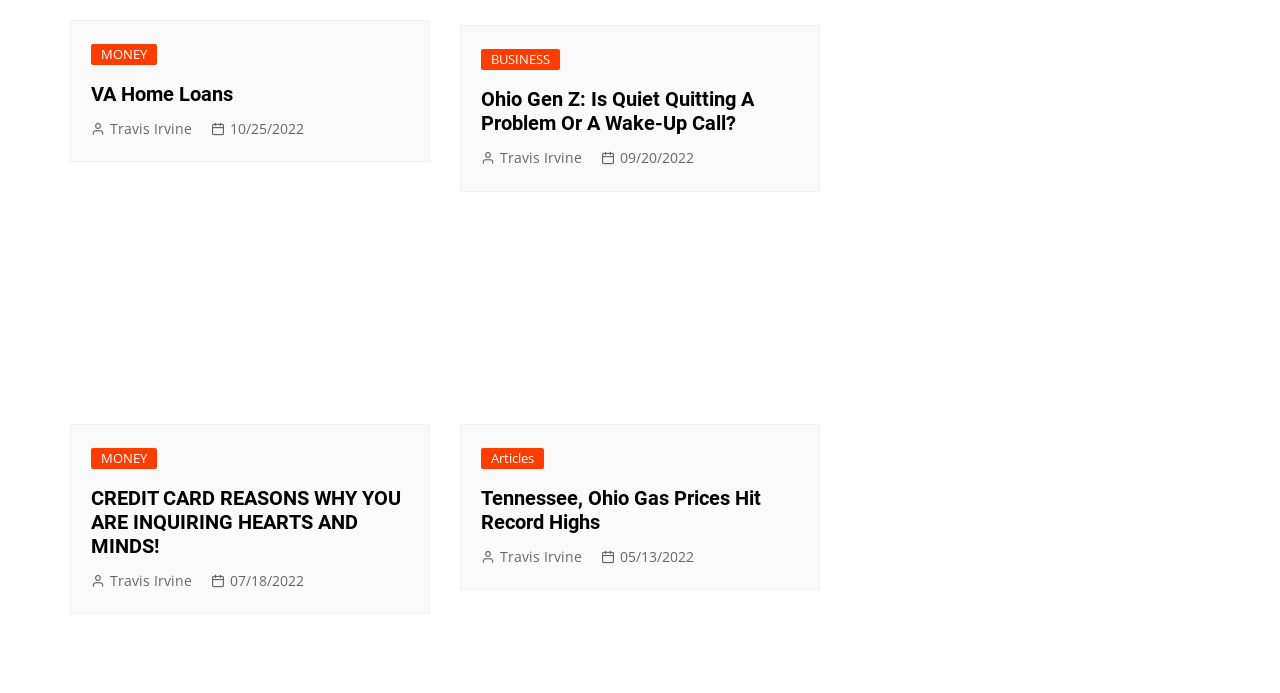Provide a brief response using a word or short phrase to this question:
Who is the author of the second article?

Travis Irvine